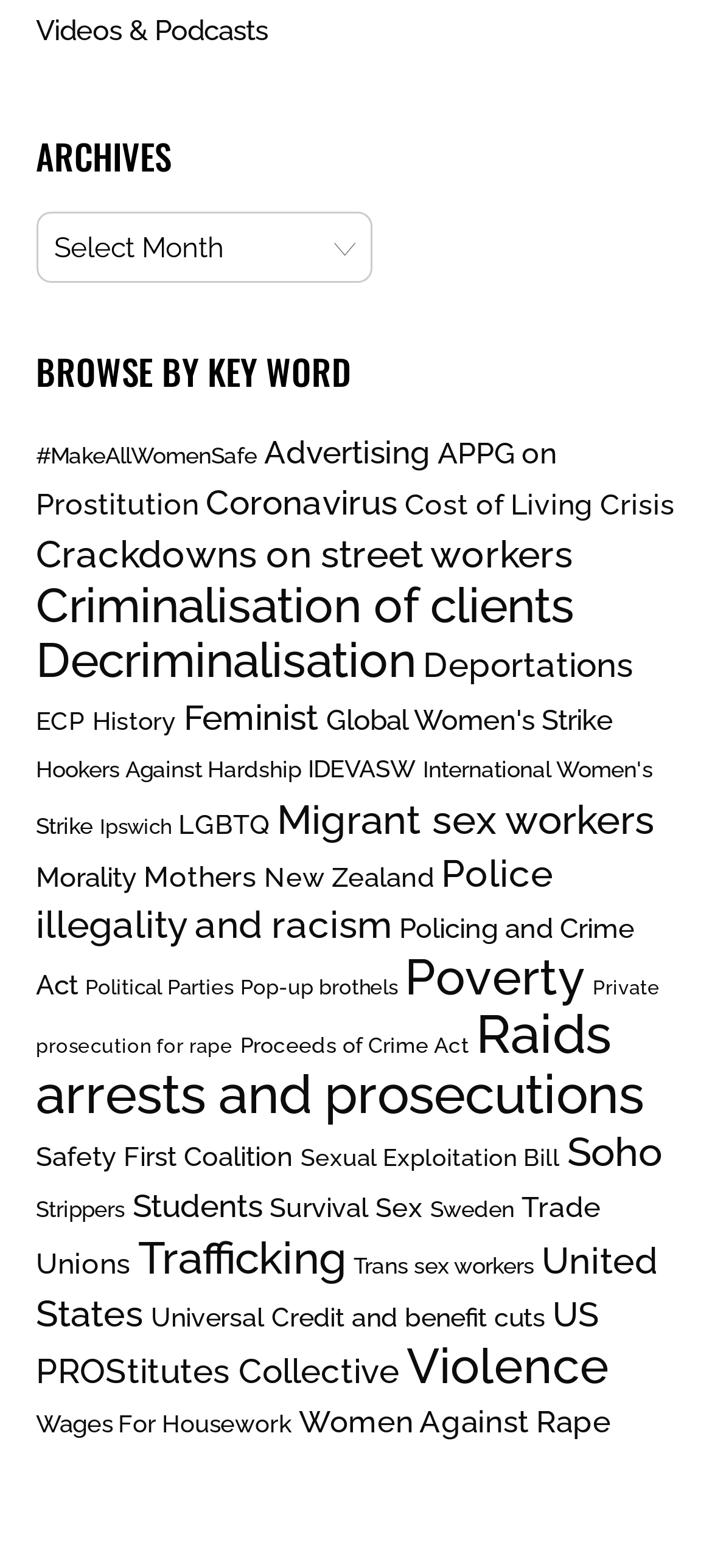Find the bounding box coordinates of the element you need to click on to perform this action: 'View 'Trafficking' related articles'. The coordinates should be represented by four float values between 0 and 1, in the format [left, top, right, bottom].

[0.194, 0.785, 0.486, 0.819]